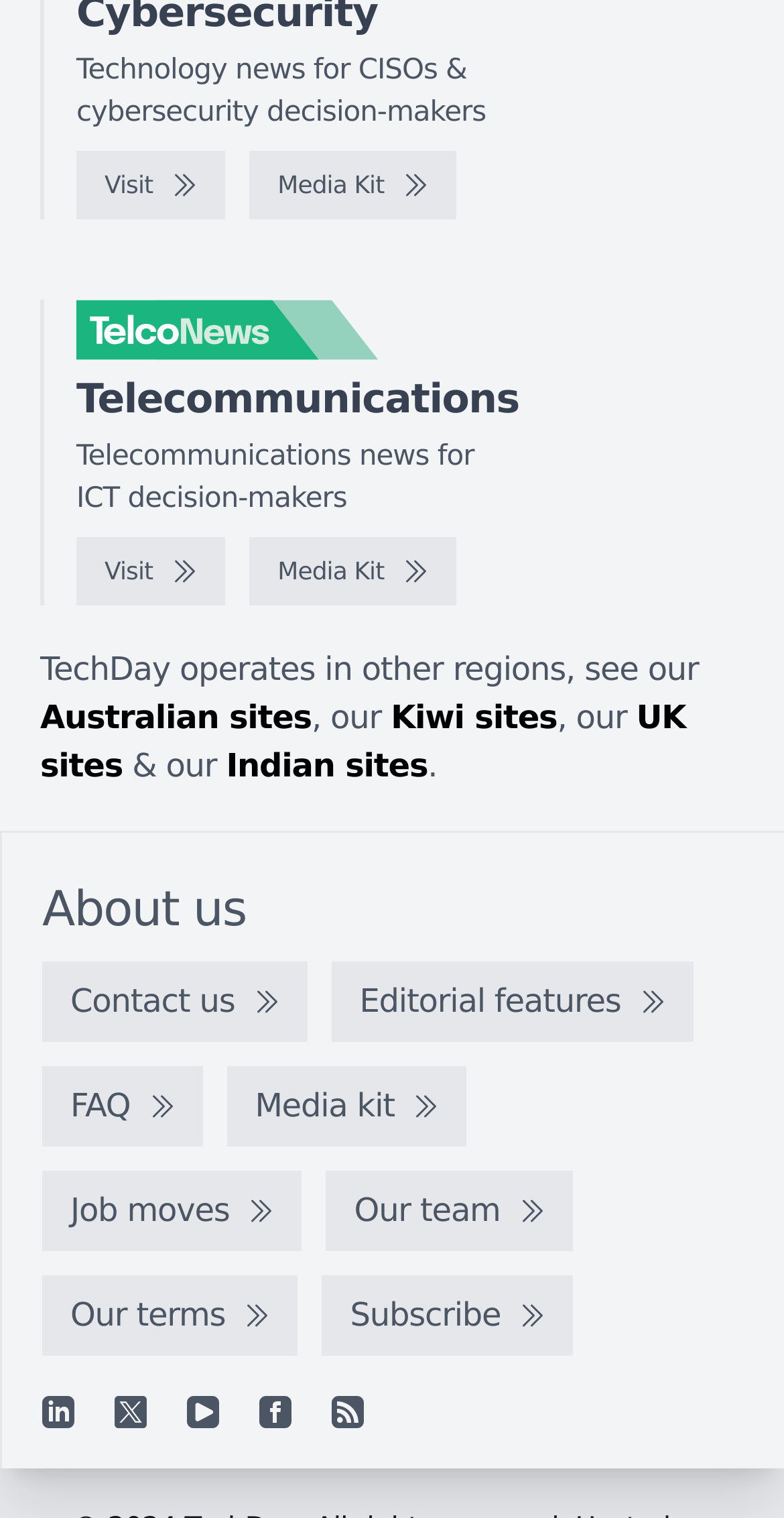What social media platforms does TechDay have a presence on?
Based on the image, give a one-word or short phrase answer.

LinkedIn, YouTube, Facebook